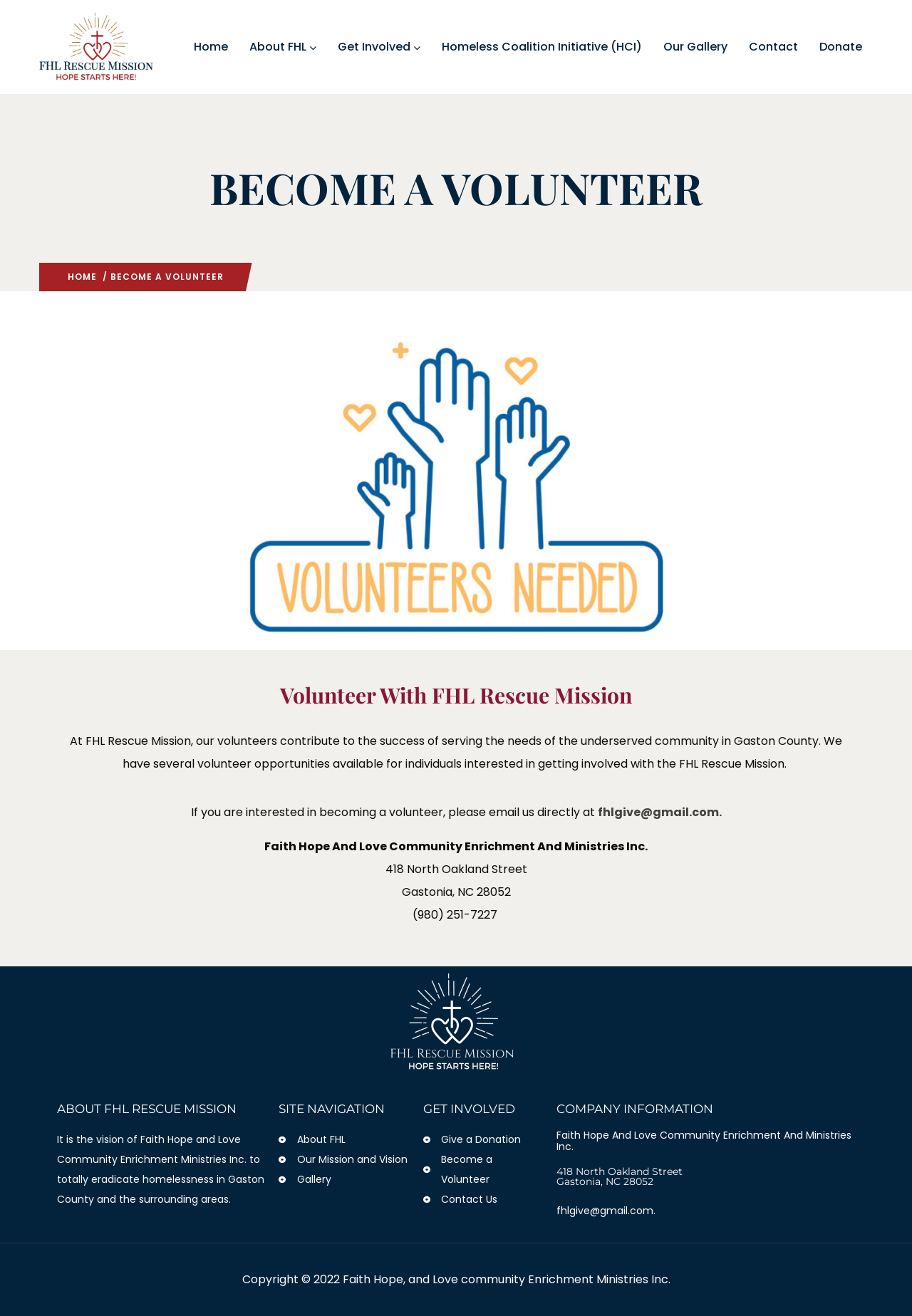What is the phone number of FHL Rescue Mission?
Refer to the image and provide a thorough answer to the question.

The webpage provides the phone number of FHL Rescue Mission as (980) 251-7227.